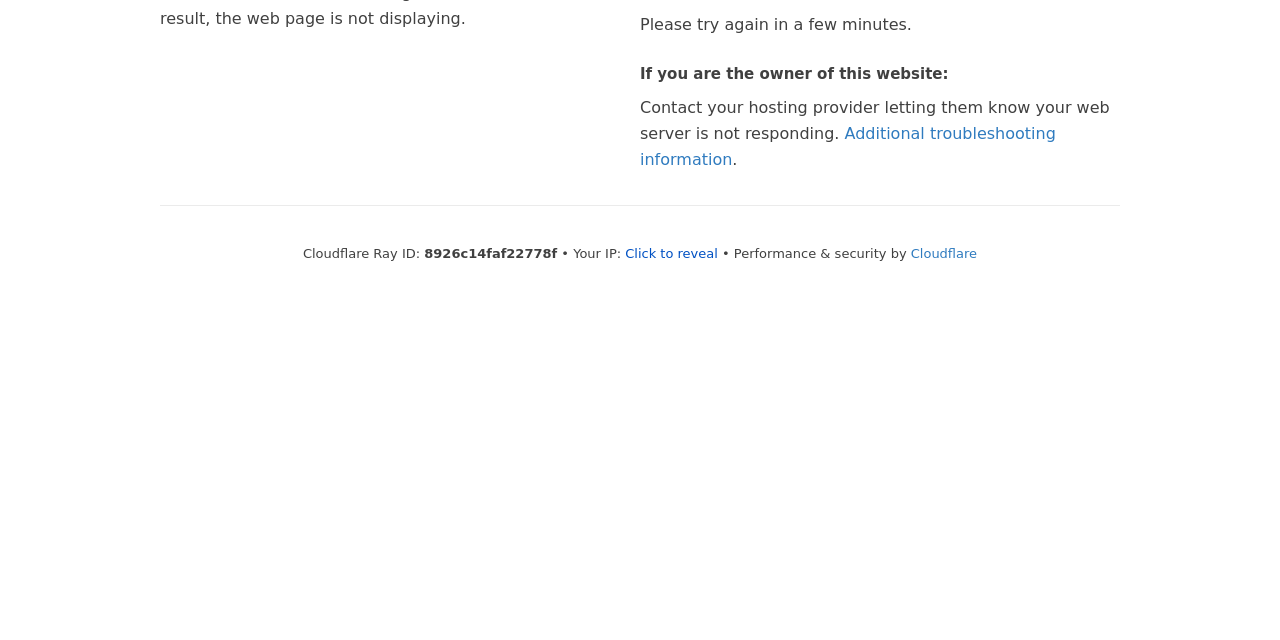Identify the bounding box coordinates for the UI element that matches this description: "Additional troubleshooting information".

[0.5, 0.193, 0.825, 0.263]